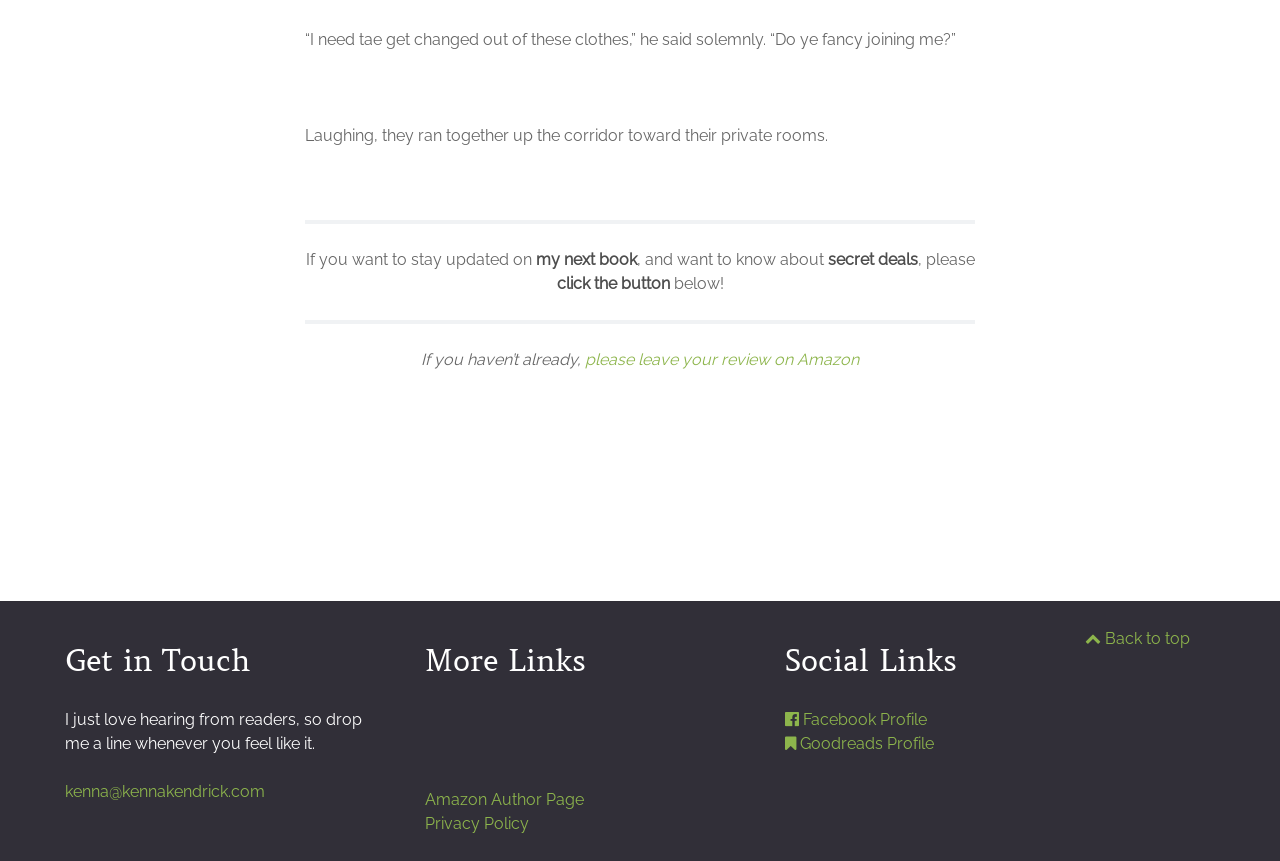With reference to the image, please provide a detailed answer to the following question: Where can readers leave a review?

The text mentions 'If you haven’t already, please leave your review on Amazon' which implies that readers can leave a review on Amazon.